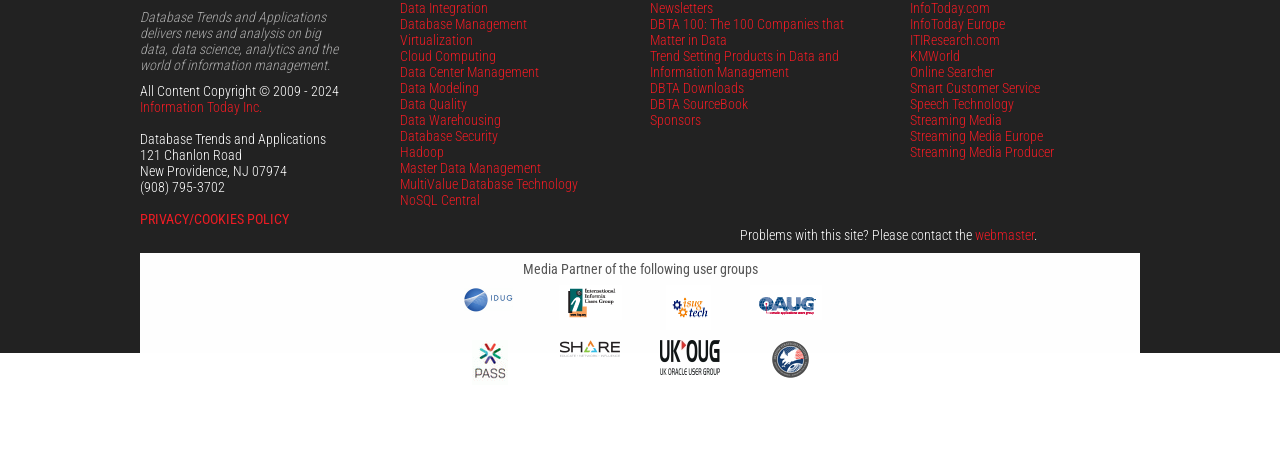Identify the bounding box for the UI element specified in this description: "name="email" placeholder="Enter your email here"". The coordinates must be four float numbers between 0 and 1, formatted as [left, top, right, bottom].

None